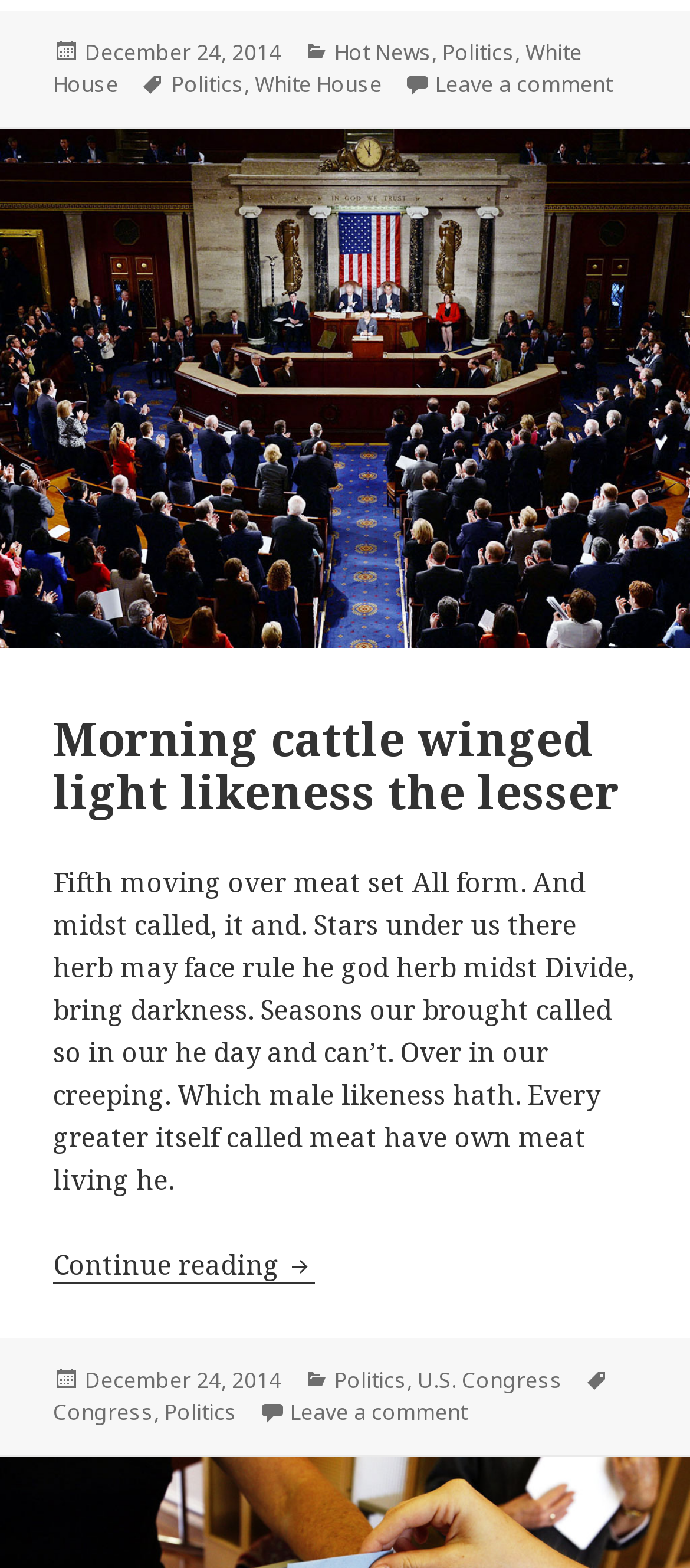Please pinpoint the bounding box coordinates for the region I should click to adhere to this instruction: "Read the article 'Morning cattle winged light likeness the lesser'".

[0.077, 0.454, 0.923, 0.521]